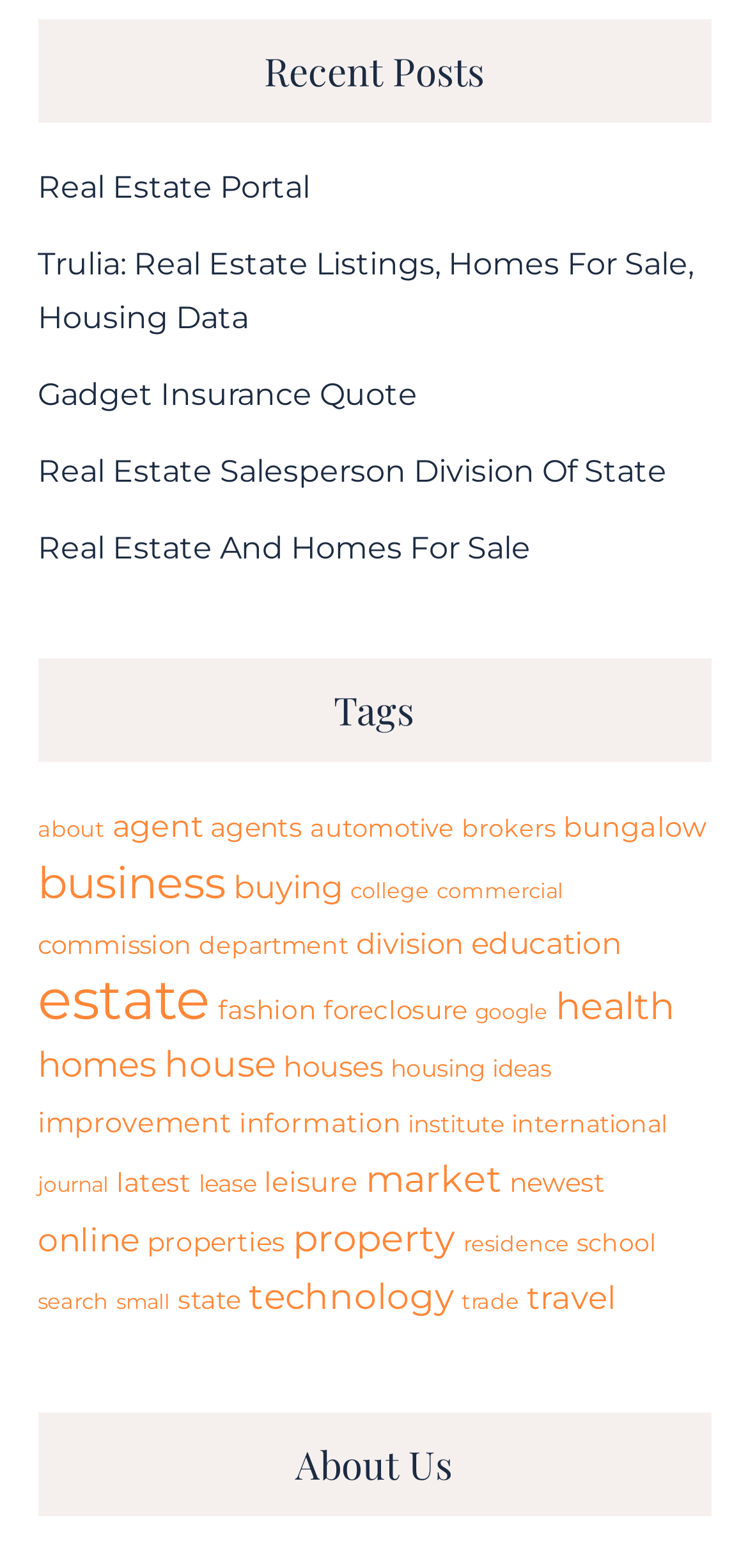What is the title of the last heading?
Your answer should be a single word or phrase derived from the screenshot.

About Us